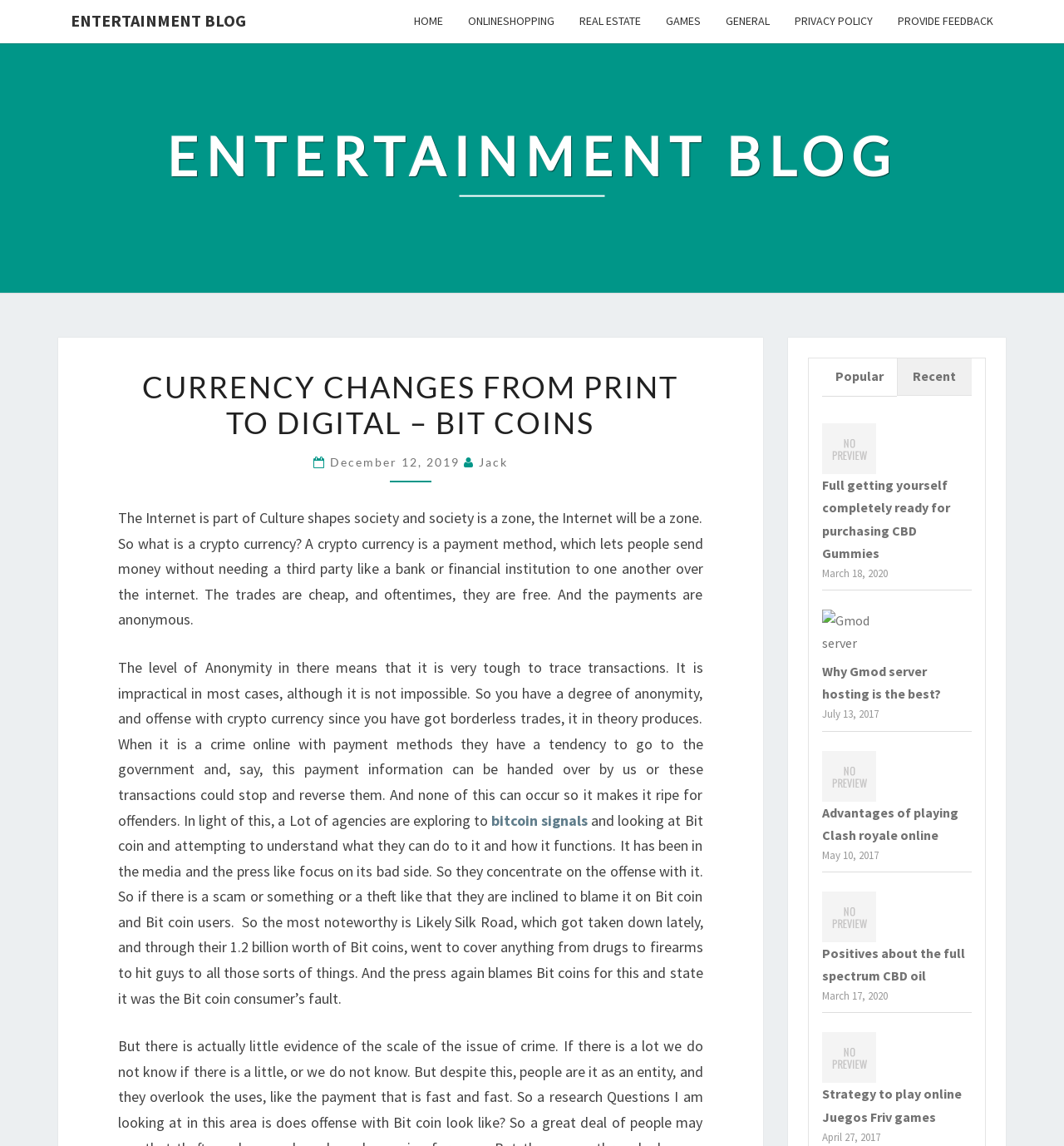Indicate the bounding box coordinates of the clickable region to achieve the following instruction: "Read about CURRENCY CHANGES FROM PRINT TO DIGITAL – BIT COINS."

[0.385, 0.309, 0.464, 0.503]